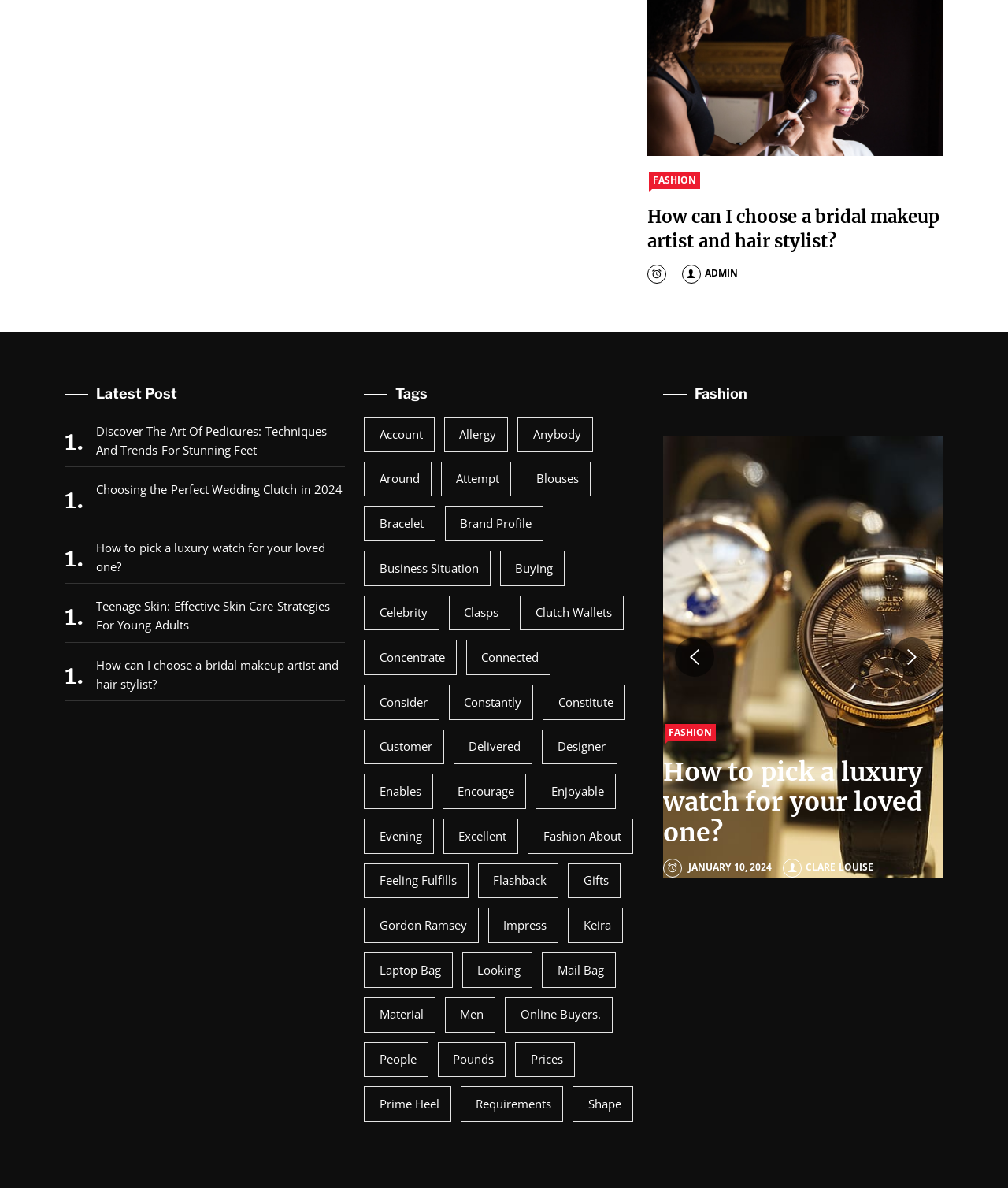Given the element description Flashback, predict the bounding box coordinates for the UI element in the webpage screenshot. The format should be (top-left x, top-left y, bottom-right x, bottom-right y), and the values should be between 0 and 1.

[0.474, 0.727, 0.554, 0.756]